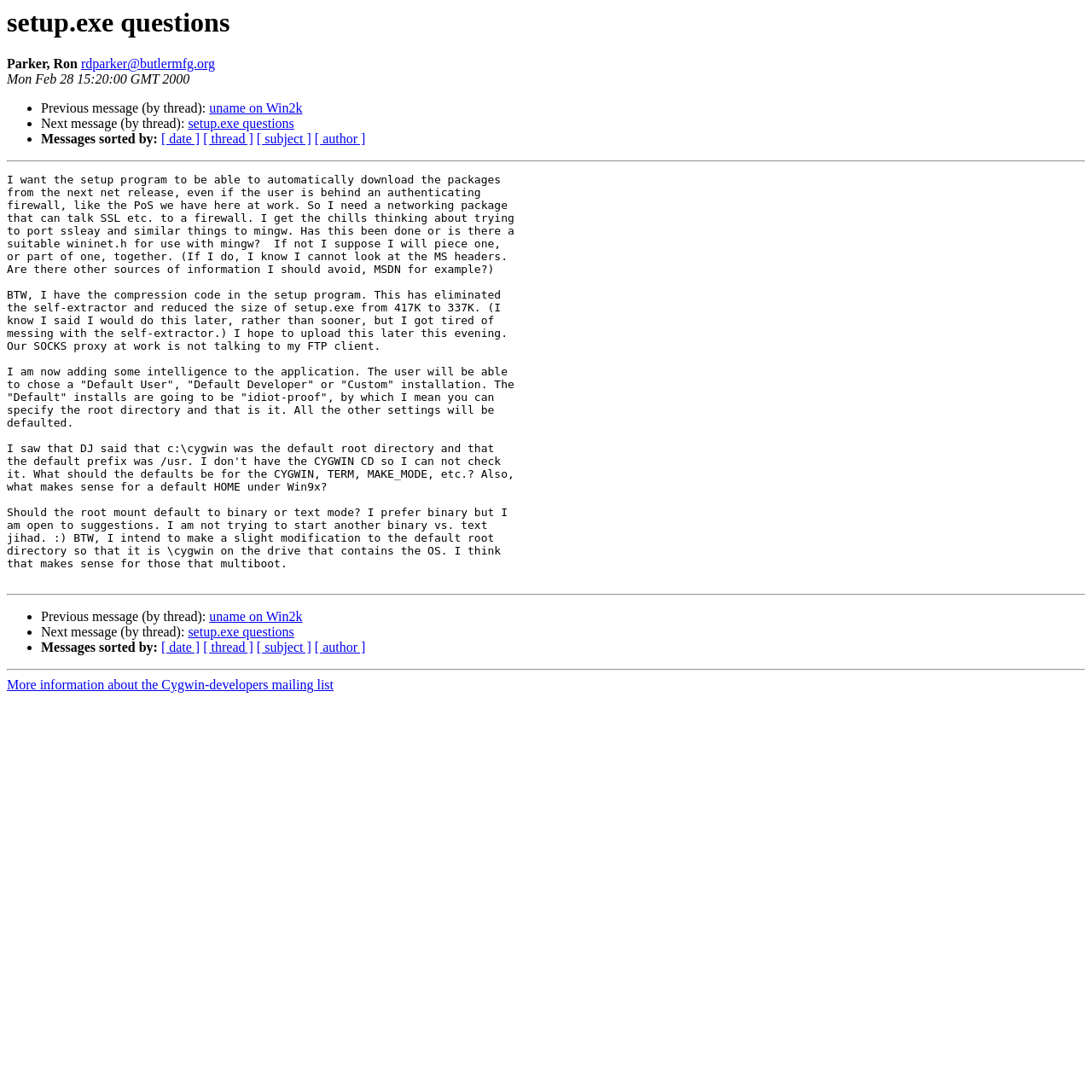By analyzing the image, answer the following question with a detailed response: How many links are there to sort messages?

There are four links to sort messages, namely '[ date ]', '[ thread ]', '[ subject ]', and '[ author ]', which are located below the message body.